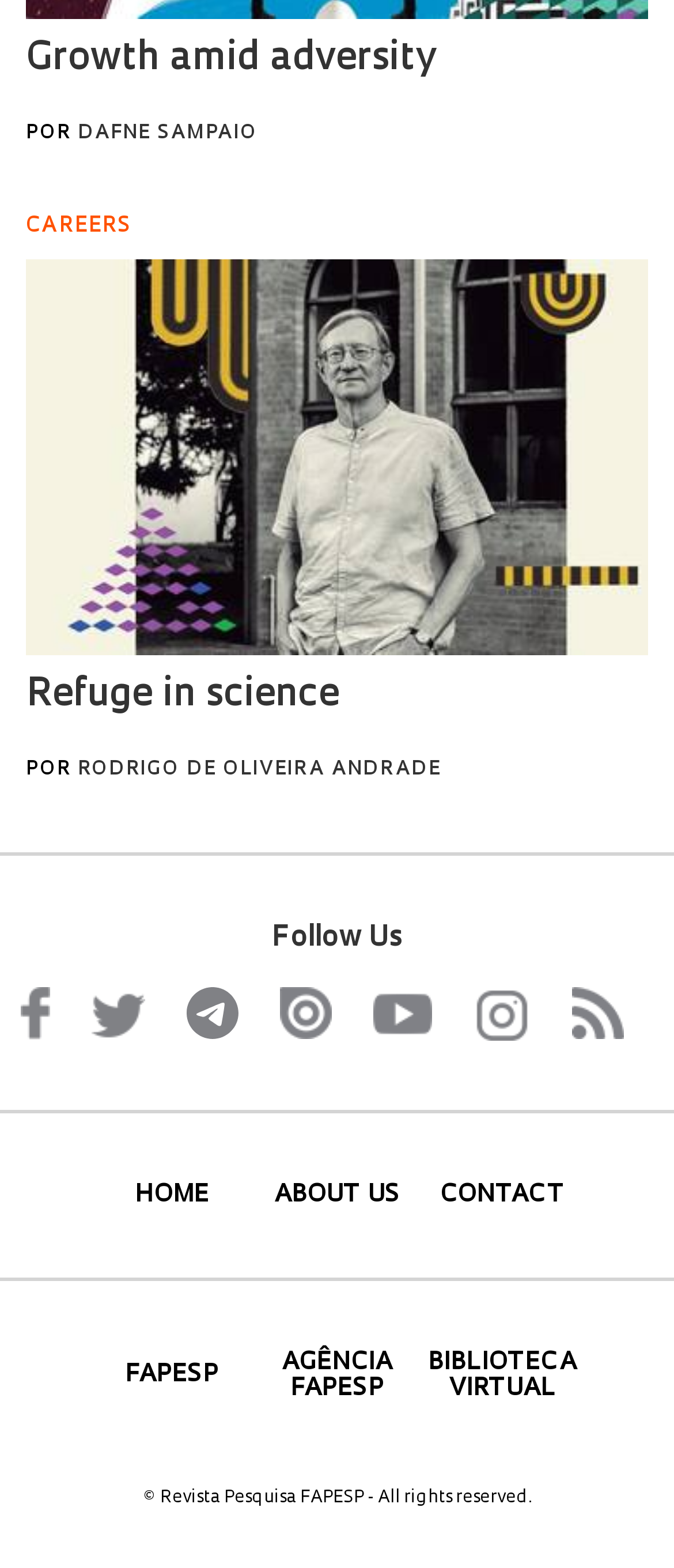Provide the bounding box coordinates of the HTML element this sentence describes: "Contact".

[0.625, 0.754, 0.865, 0.771]